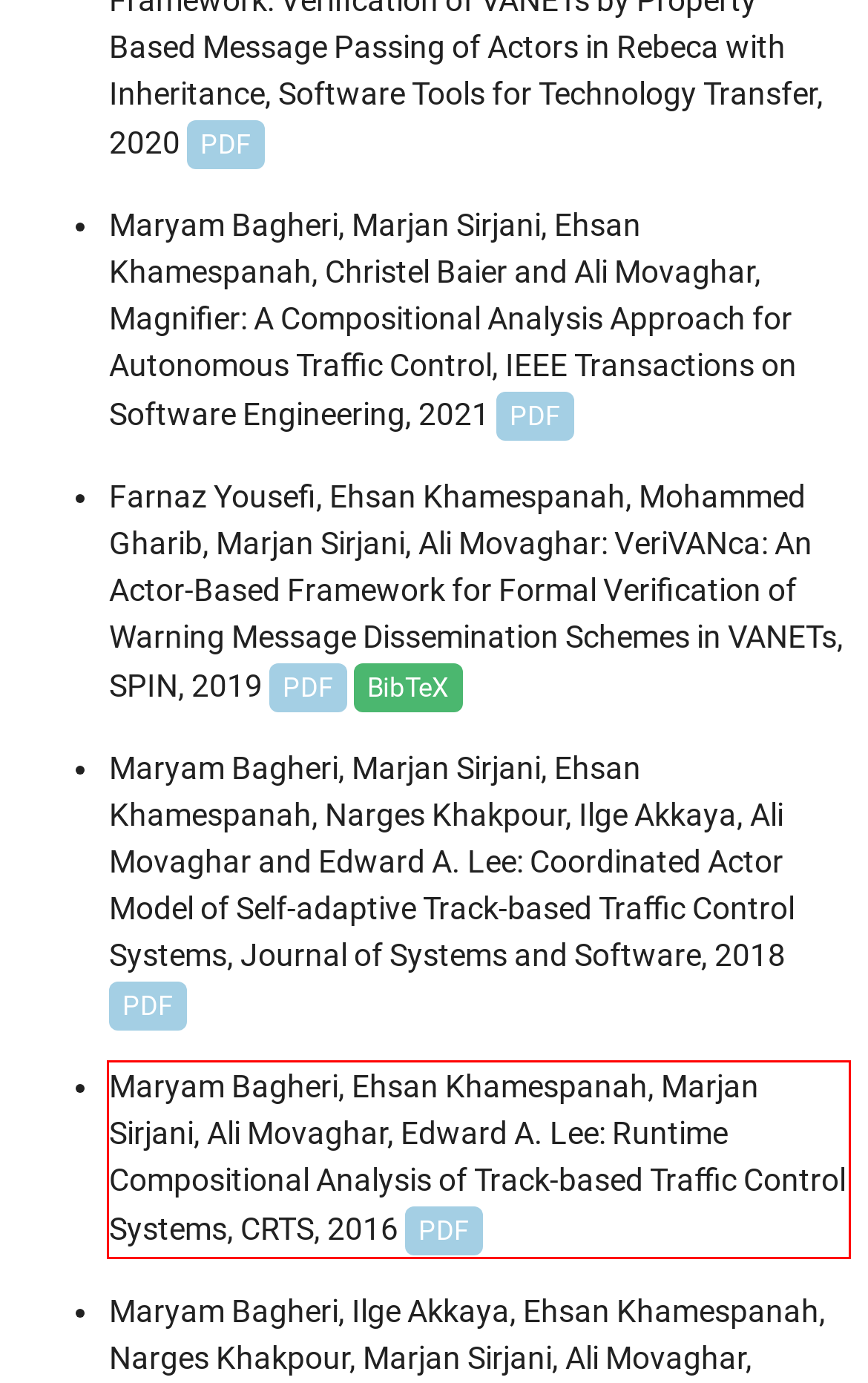Analyze the screenshot of a webpage where a red rectangle is bounding a UI element. Extract and generate the text content within this red bounding box.

Maryam Bagheri, Ehsan Khamespanah, Marjan Sirjani, Ali Movaghar, Edward A. Lee: Runtime Compositional Analysis of Track-based Traffic Control Systems, CRTS, 2016 PDF